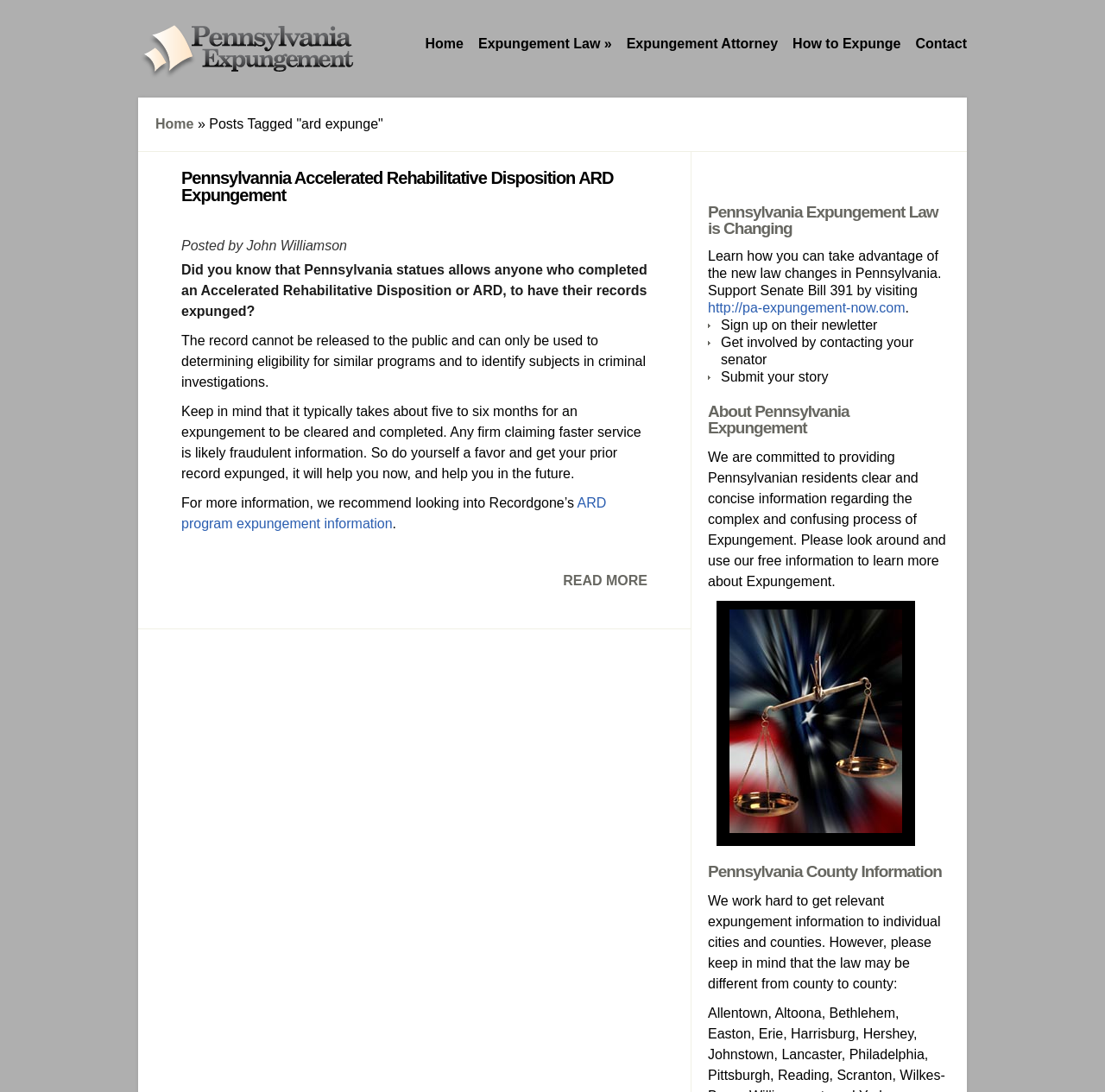Create a detailed summary of the webpage's content and design.

The webpage is about expungement in Pennsylvania, with a focus on Accelerated Rehabilitative Disposition (ARD) expungement. At the top, there is a logo with the text "Expunge Pennsylvania" and a navigation menu with links to "Home", "Expungement Law", "Expungement Attorney", "How to Expunge", and "Contact". Below the navigation menu, there is a section with a heading "Pennsylvannia Accelerated Rehabilitative Disposition ARD Expungement" and a link to the same title. 

The main content of the page is an article with several paragraphs of text. The article starts with a heading "Pennsylvannia Accelerated Rehabilitative Disposition ARD Expungement" and explains that Pennsylvania statues allow individuals who completed an ARD to have their records expunged. The article provides more information about the expungement process, including the time it takes to complete and the importance of getting prior records expunged. There is also a link to "ARD program expungement information" and a "READ MORE" button.

To the right of the article, there are three sections with headings "Pennsylvania Expungement Law is Changing", "About Pennsylvania Expungement", and "Pennsylvania County Information". The first section discusses changes to the expungement law in Pennsylvania and provides a link to a website supporting Senate Bill 391. The second section explains the purpose of the website, which is to provide clear and concise information about expungement in Pennsylvania. The third section provides information about expungement in individual counties in Pennsylvania.

There are two images on the page: the "Expunge Pennsylvania" logo at the top and a "balance image" at the bottom.